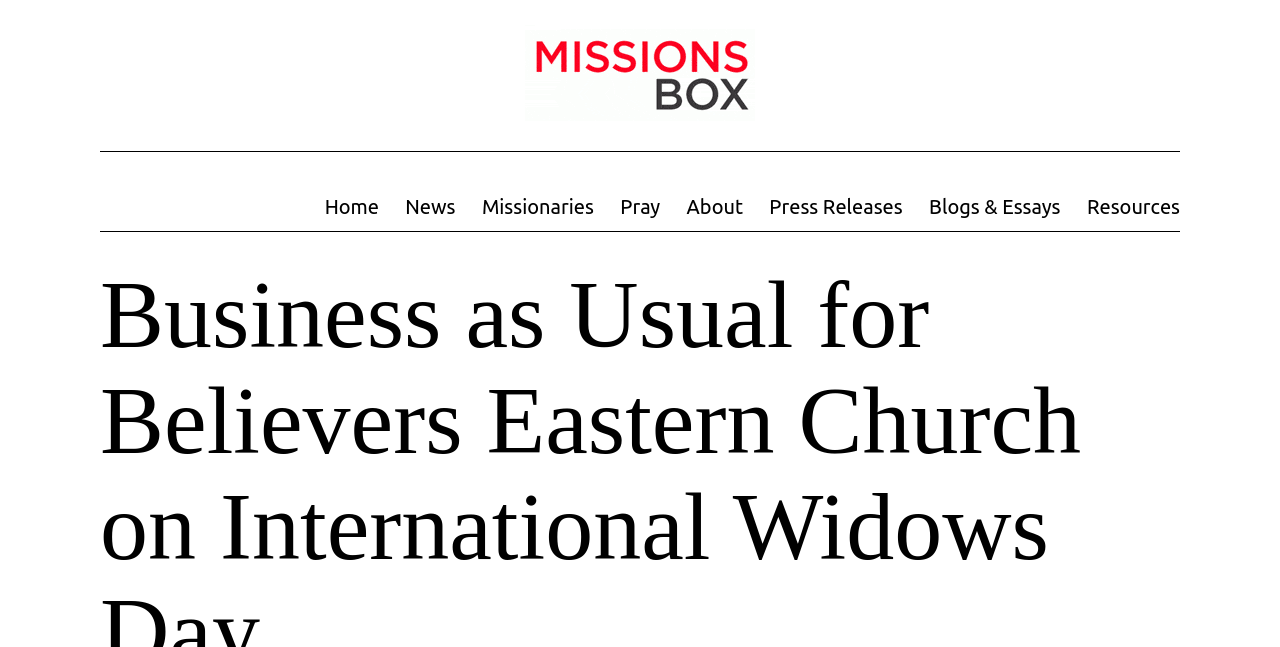Identify the title of the webpage and provide its text content.

Business as Usual for Believers Eastern Church on International Widows Day